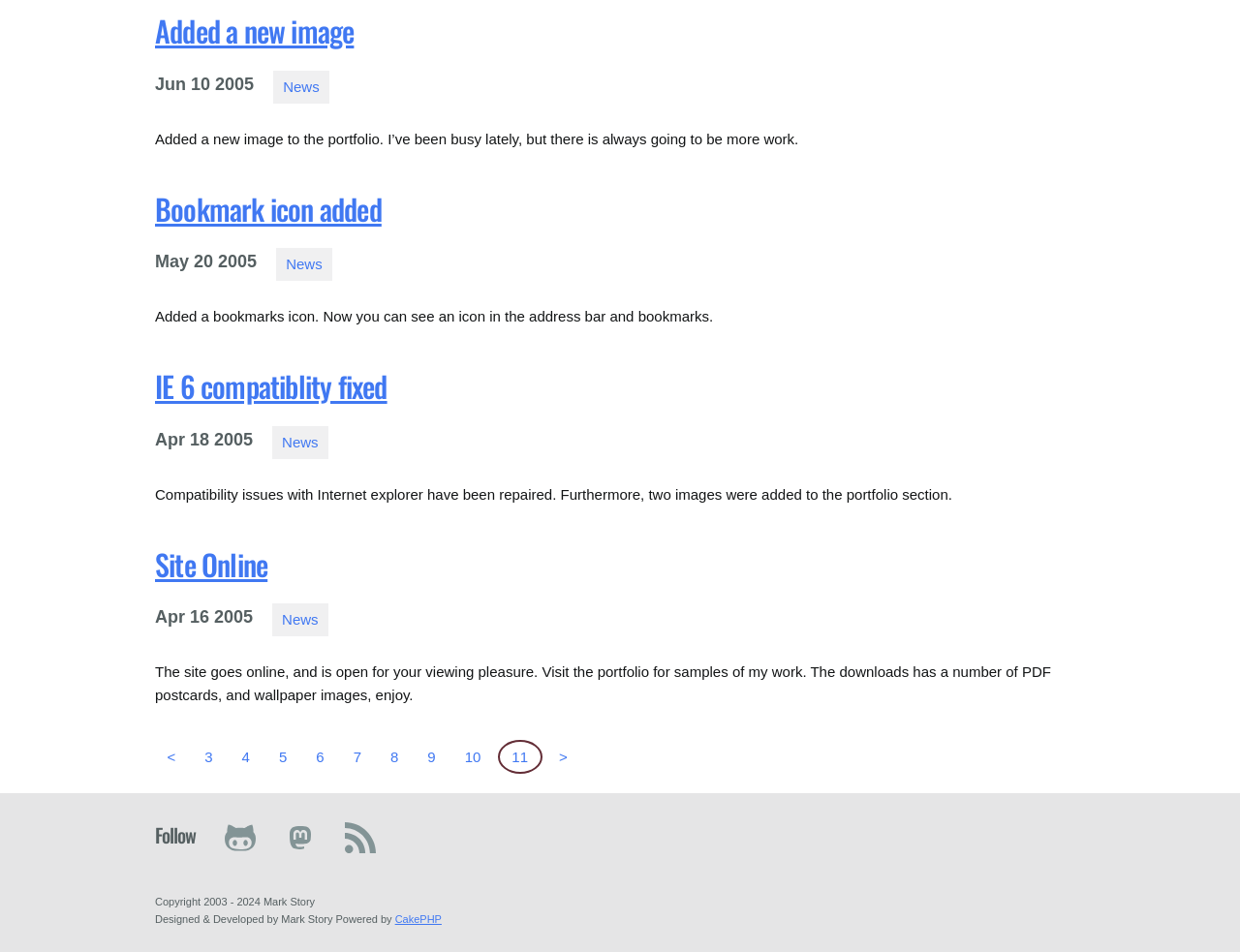Can you determine the bounding box coordinates of the area that needs to be clicked to fulfill the following instruction: "Click on 'Site Online'"?

[0.125, 0.569, 0.216, 0.615]